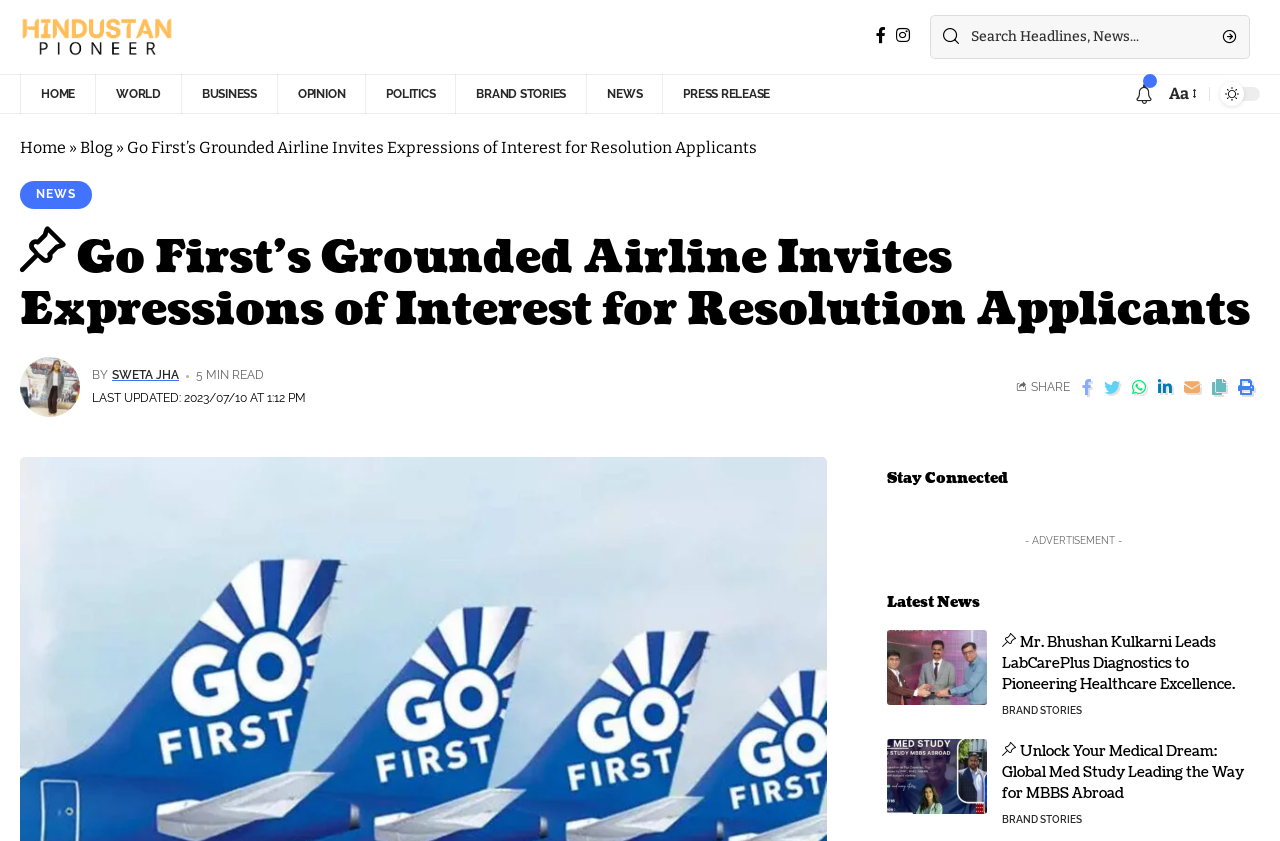How many minutes does it take to read the article?
Answer the question with a detailed explanation, including all necessary information.

The article mentions '5 MIN READ' below the heading, which indicates that it takes 5 minutes to read the article.